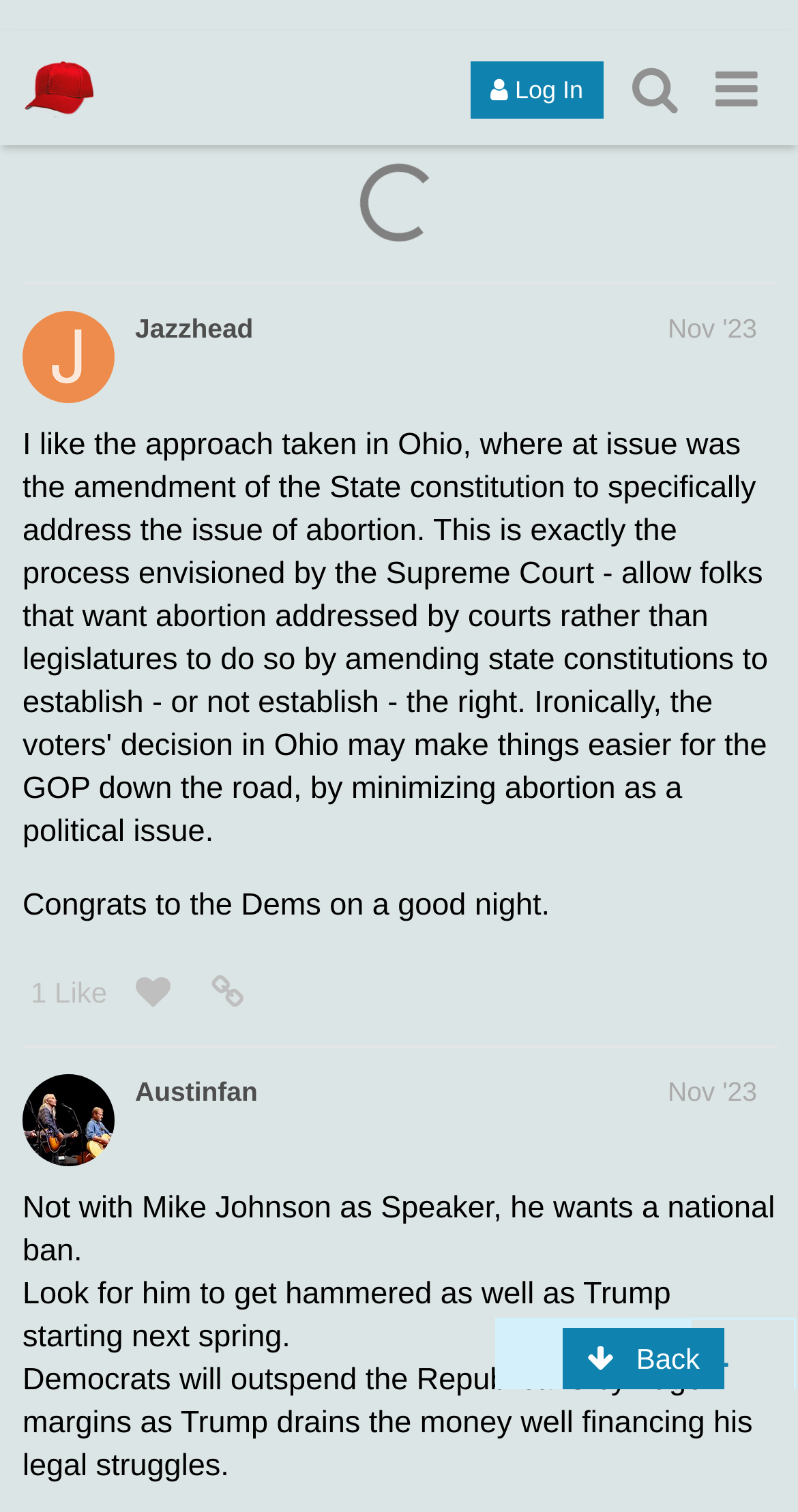How many people liked a post?
With the help of the image, please provide a detailed response to the question.

The information about the number of people who liked a post can be found in a button that says '1 person liked this post', which is located below a post with the text 'Congrats to the Dems on a good night.'.